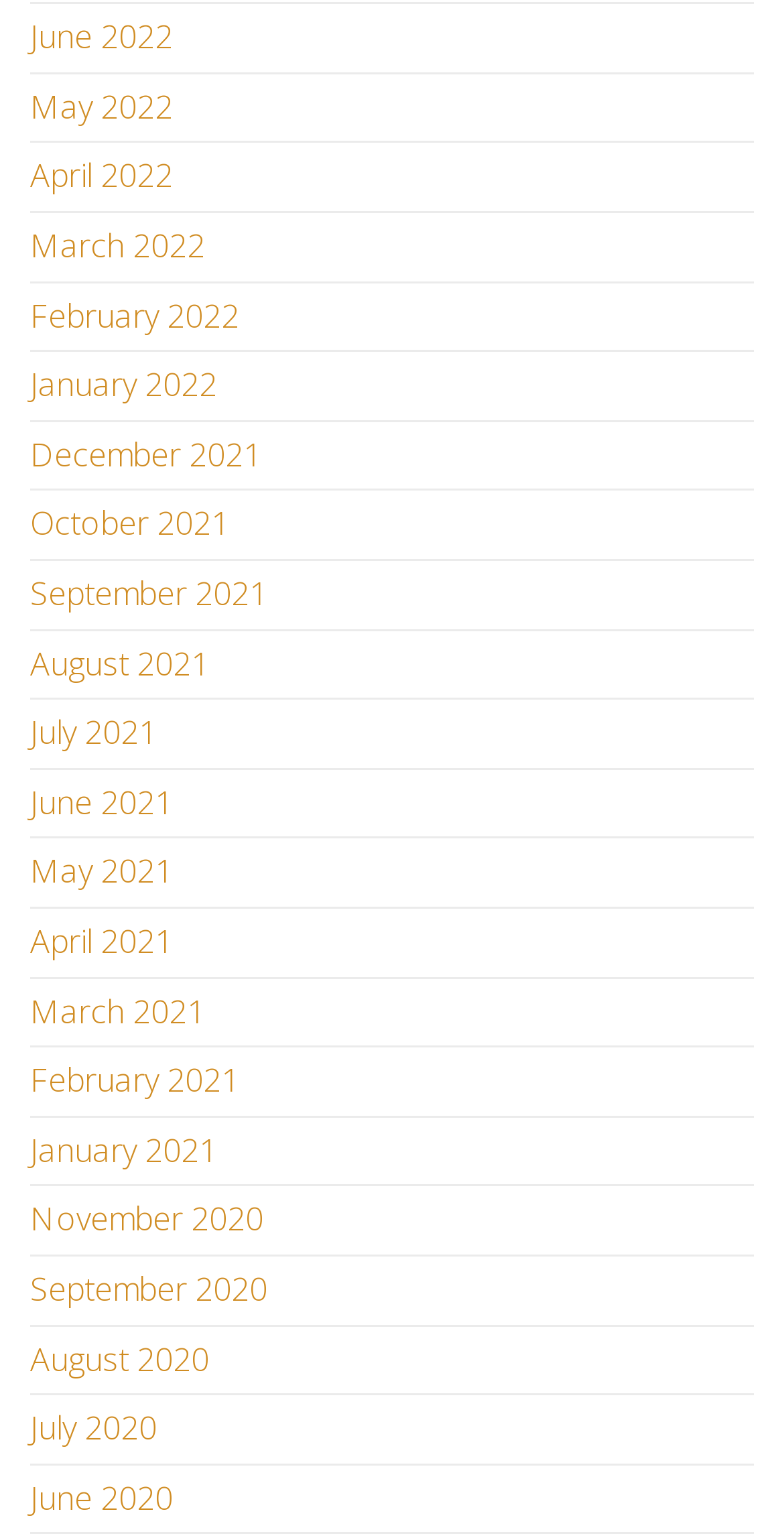Using the information shown in the image, answer the question with as much detail as possible: Are the links sorted in ascending or descending order?

I analyzed the list of links and found that the most recent month (June 2022) is listed first, followed by the previous months in a descending order. This indicates that the links are sorted in descending order.